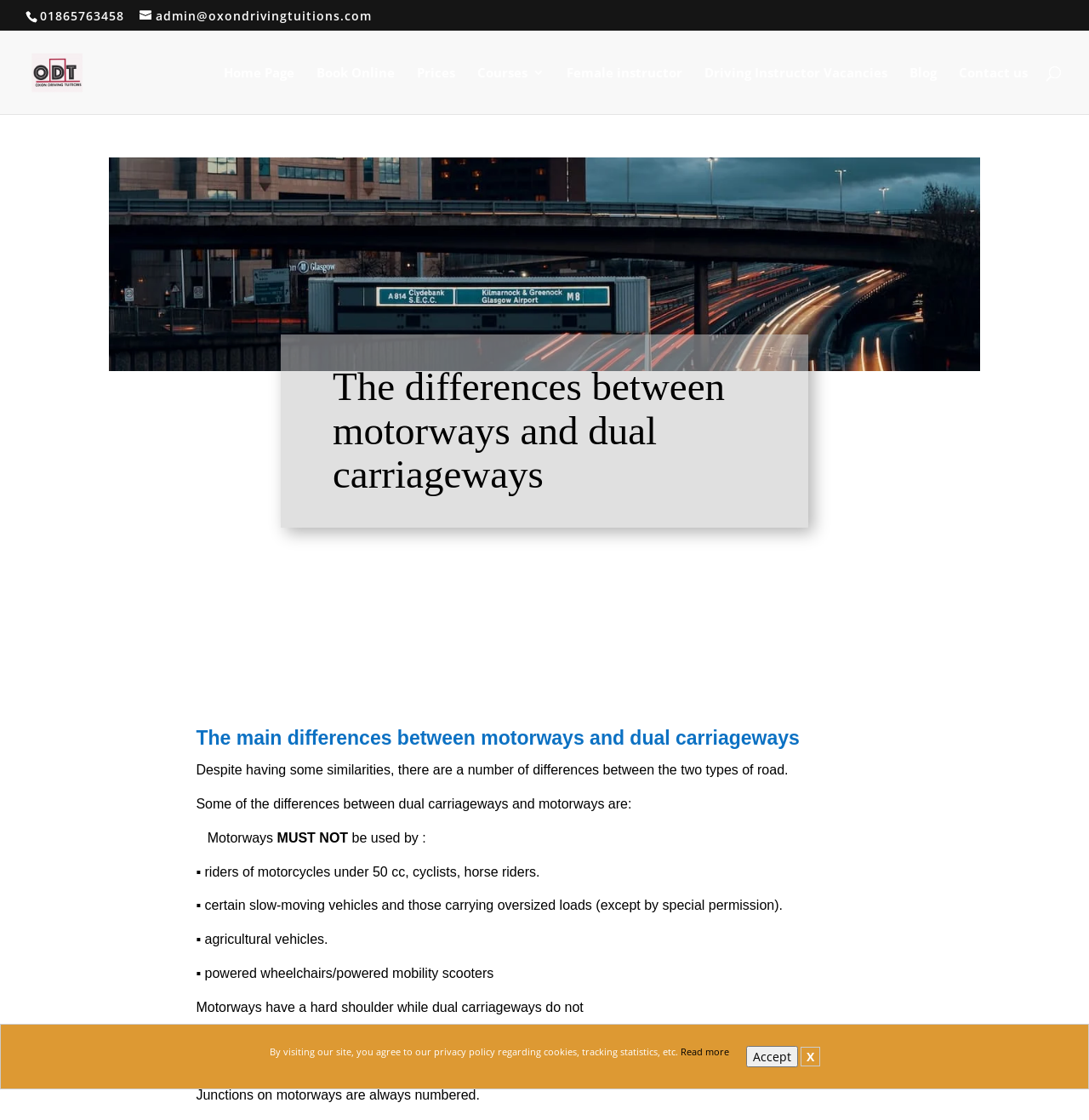Find the bounding box coordinates of the clickable region needed to perform the following instruction: "Search for something". The coordinates should be provided as four float numbers between 0 and 1, i.e., [left, top, right, bottom].

[0.053, 0.027, 0.953, 0.028]